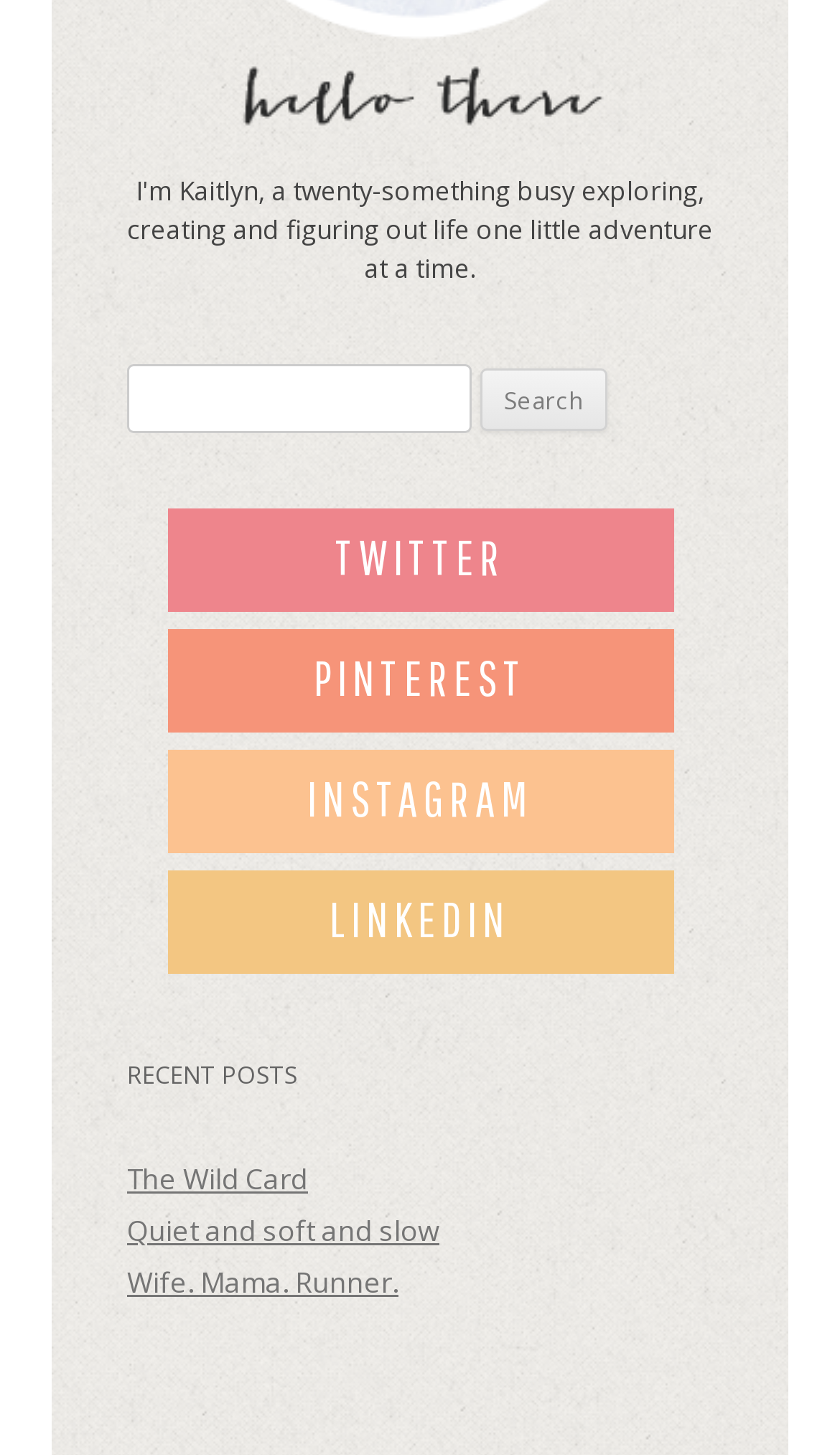Find the bounding box coordinates of the UI element according to this description: "parent_node: Search for: name="s"".

[0.151, 0.25, 0.561, 0.297]